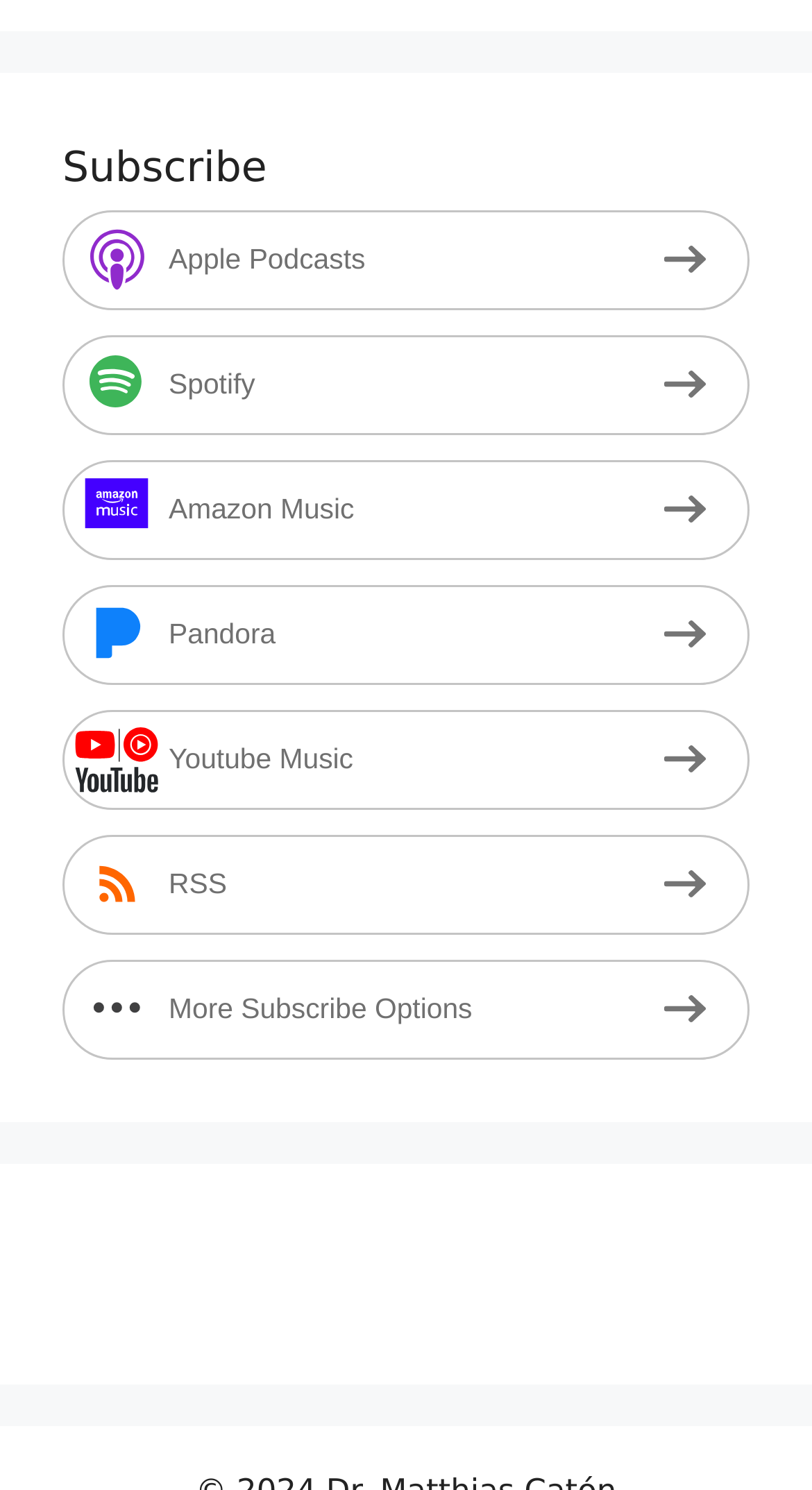Bounding box coordinates should be provided in the format (top-left x, top-left y, bottom-right x, bottom-right y) with all values between 0 and 1. Identify the bounding box for this UI element: More Subscribe Options

[0.077, 0.644, 0.923, 0.711]